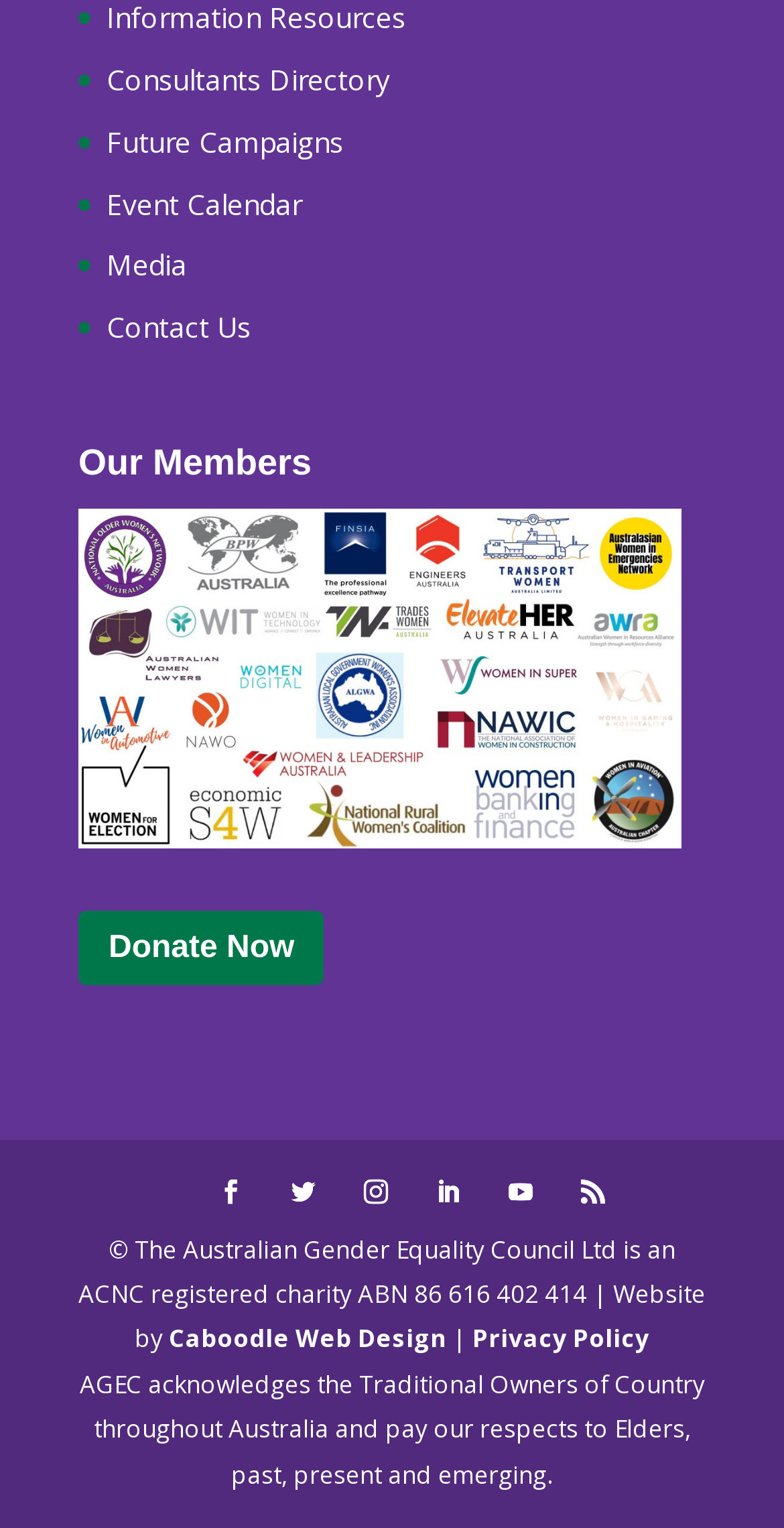Pinpoint the bounding box coordinates of the area that must be clicked to complete this instruction: "Check privacy policy".

[0.603, 0.865, 0.828, 0.887]